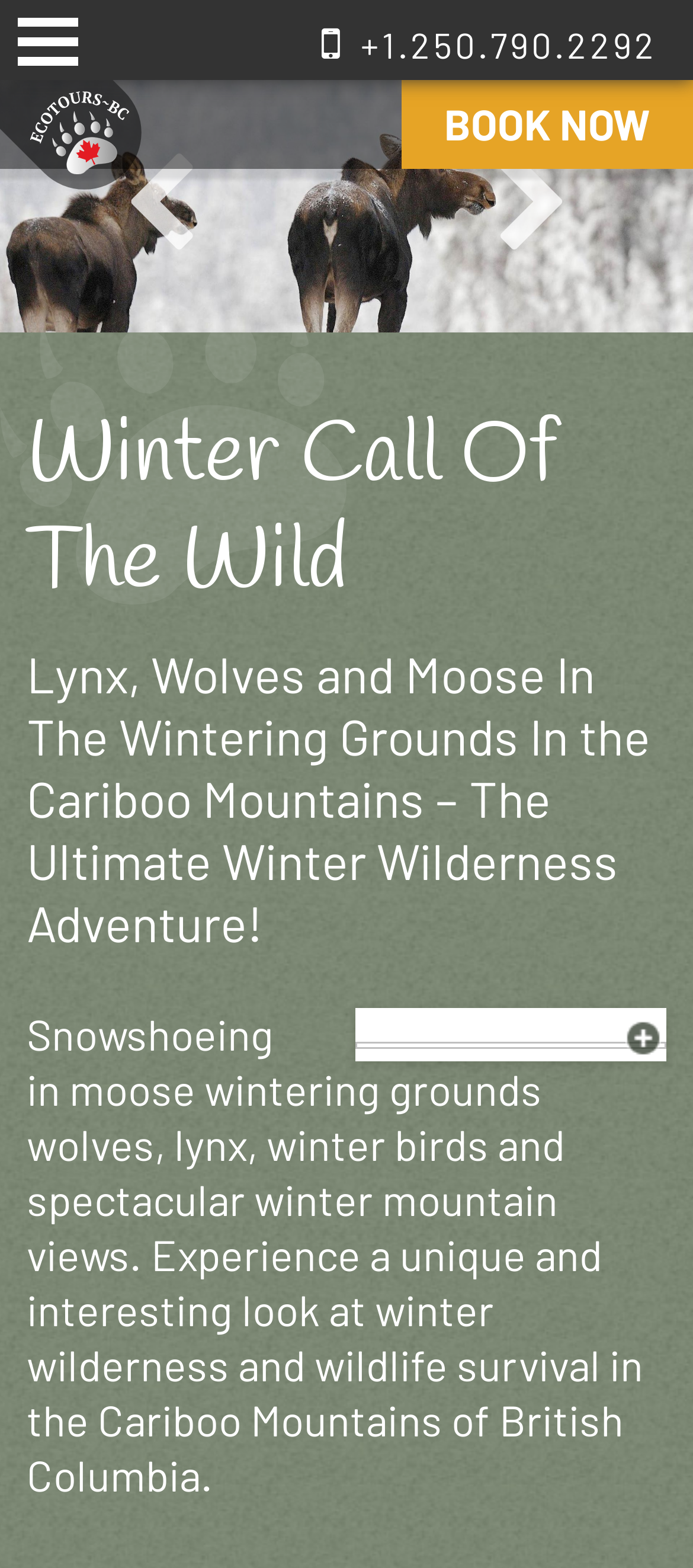Produce an extensive caption that describes everything on the webpage.

The webpage is about Eco Tours BC, specifically their Winter Call of the Wild tour. At the top left, there is a link with no text. Next to it, on the top right, is a phone number "+1.250.790.2292" displayed prominently. Below the phone number, there are two buttons, "Previous" and "Next", which are likely used for navigation.

On the left side of the page, there is a dropdown menu with an image, but the options are not specified. On the right side of the page, there is a heading "Winter Call Of The Wild" in a larger font size. Below the heading, there is a descriptive paragraph about the tour, mentioning lynx, wolves, and moose in the Cariboo Mountains.

Further down, there is another paragraph describing the tour experience, including snowshoeing, winter birds, and winter mountain views. To the right of this paragraph, there is a link to "Zoom Image", suggesting that there is an image on the page that can be enlarged.

At the top right corner, there is a link to "EcoTours BC", which is likely the company's homepage. Below it, there is a prominent "BOOK NOW" button, encouraging visitors to sign up for the tour.